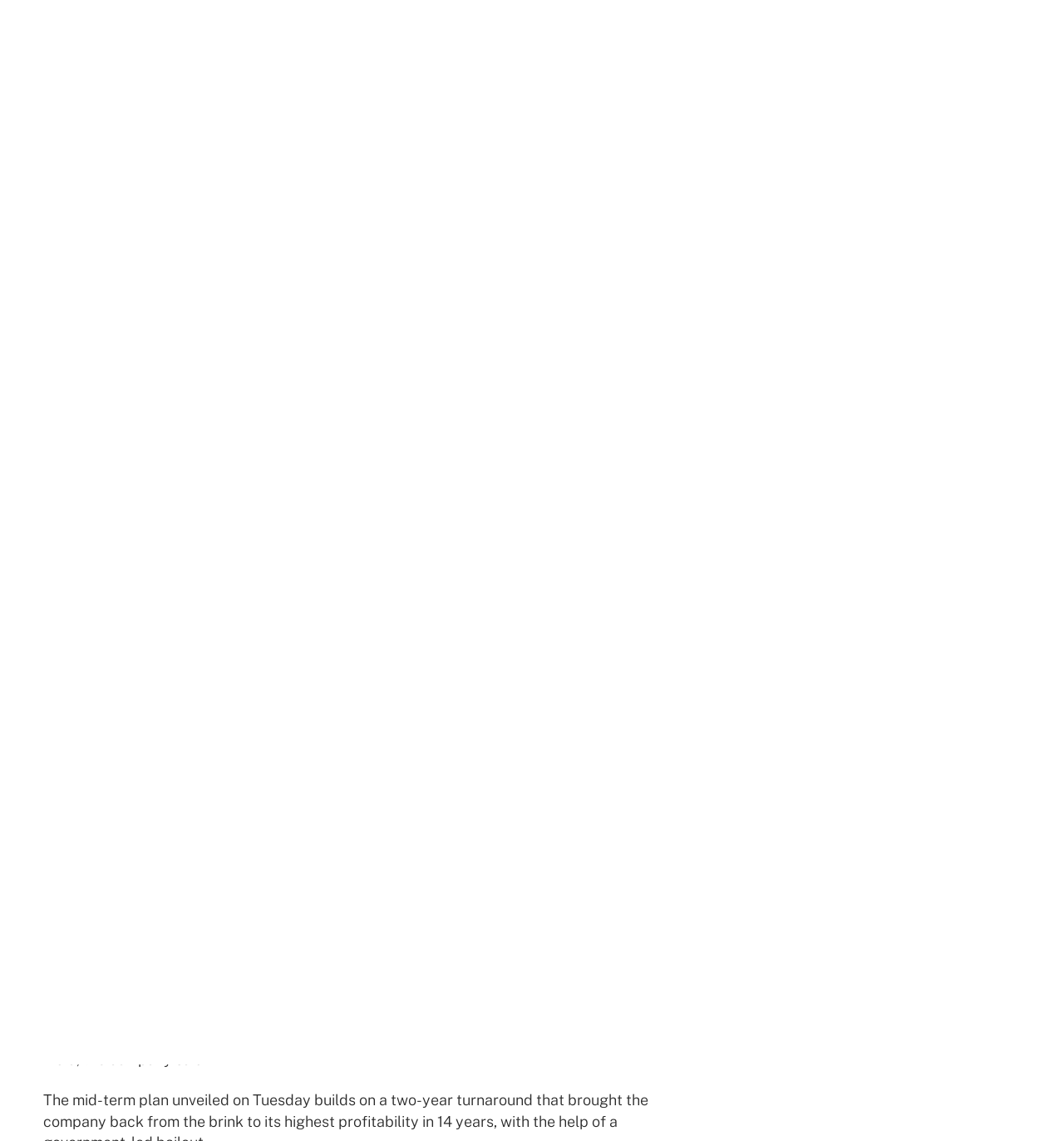In which region does Peugeot plan to start production?
Refer to the image and provide a one-word or short phrase answer.

Southeast Asia